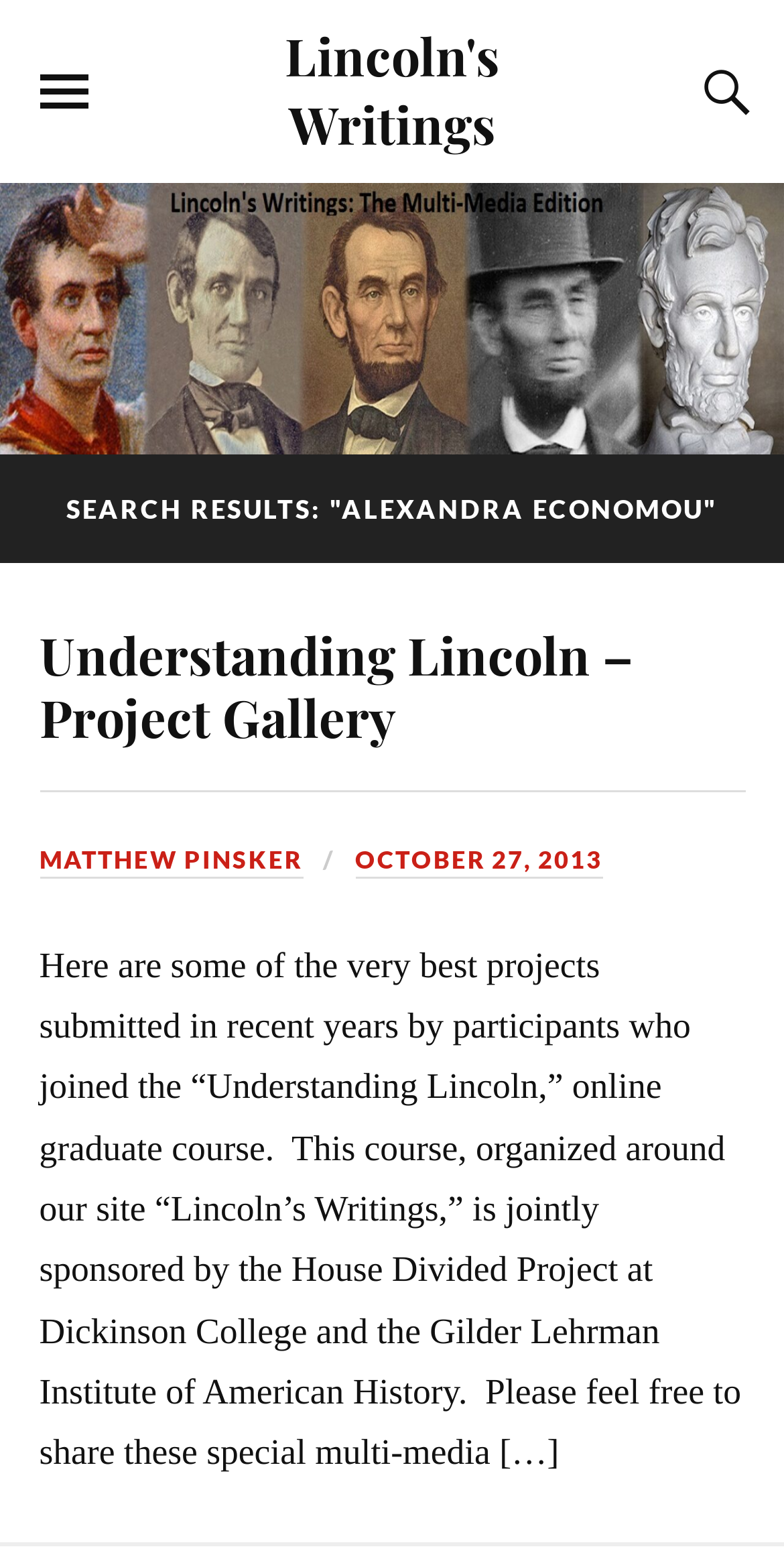How many links are on the webpage?
Look at the screenshot and respond with a single word or phrase.

5